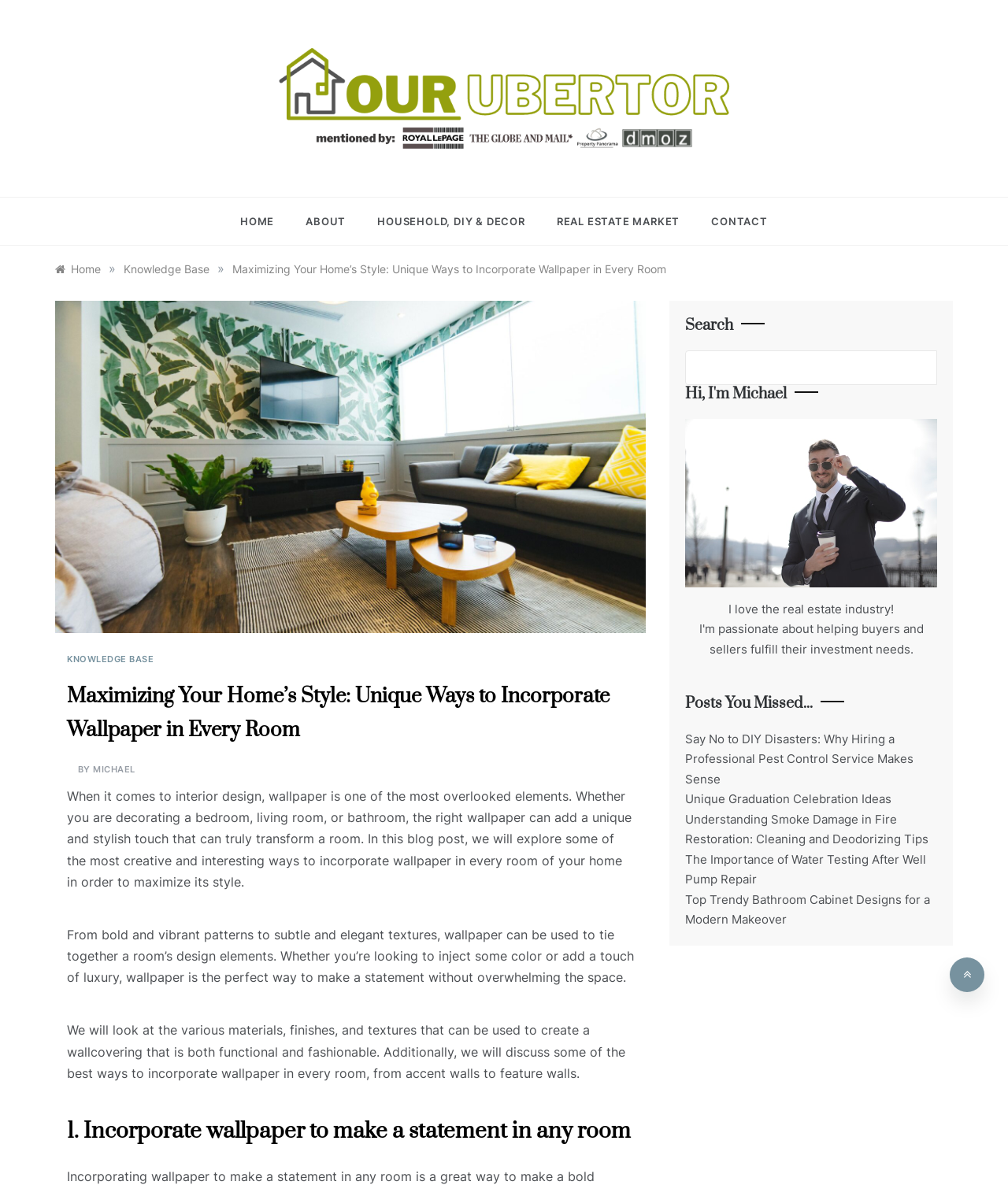Identify the bounding box for the described UI element: "Home".

[0.238, 0.167, 0.288, 0.207]